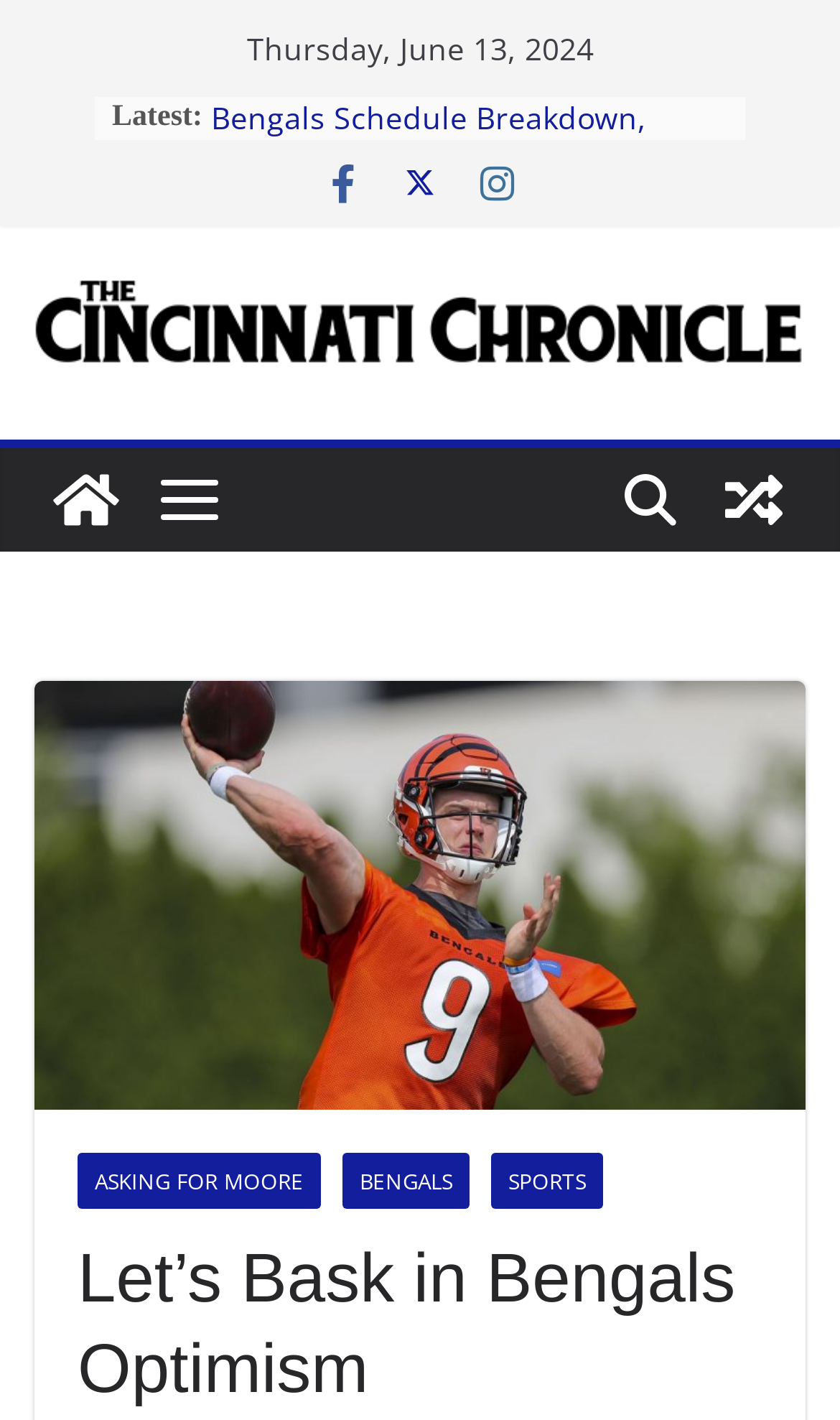Find the bounding box coordinates of the element you need to click on to perform this action: 'Read Bengals Schedule Breakdown article'. The coordinates should be represented by four float values between 0 and 1, in the format [left, top, right, bottom].

[0.251, 0.069, 0.854, 0.158]